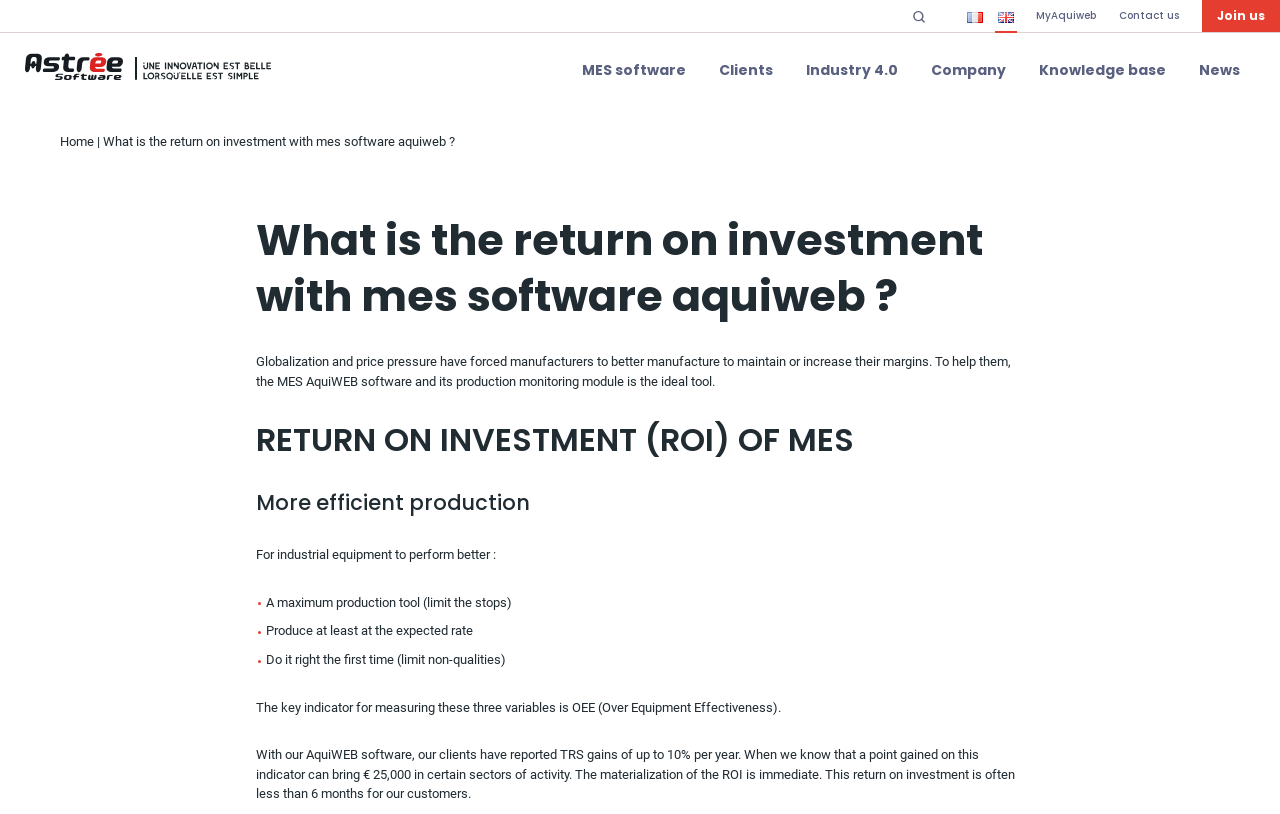Please give the bounding box coordinates of the area that should be clicked to fulfill the following instruction: "Go to MES software page". The coordinates should be in the format of four float numbers from 0 to 1, i.e., [left, top, right, bottom].

[0.443, 0.041, 0.548, 0.131]